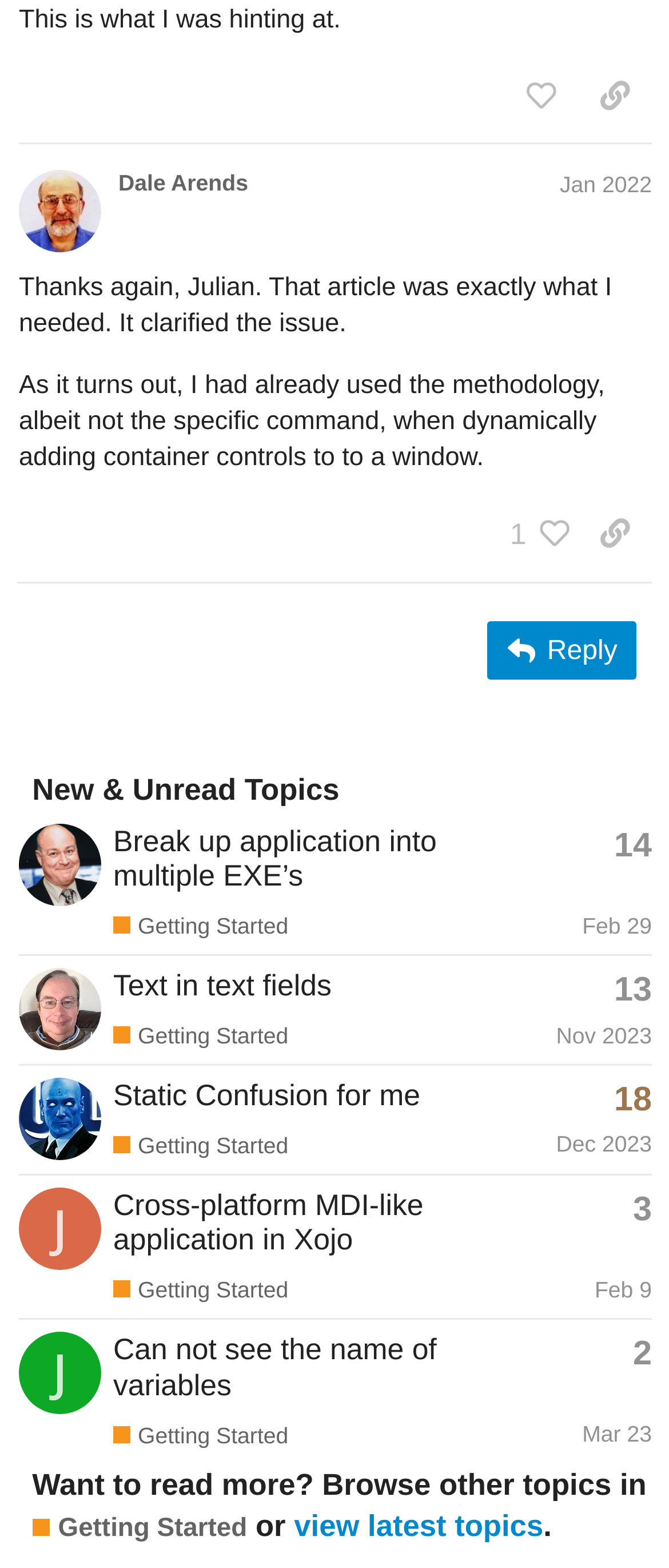Provide a one-word or short-phrase answer to the question:
Who is the author of the post 'Thanks again, Julian.'?

Dale Arends